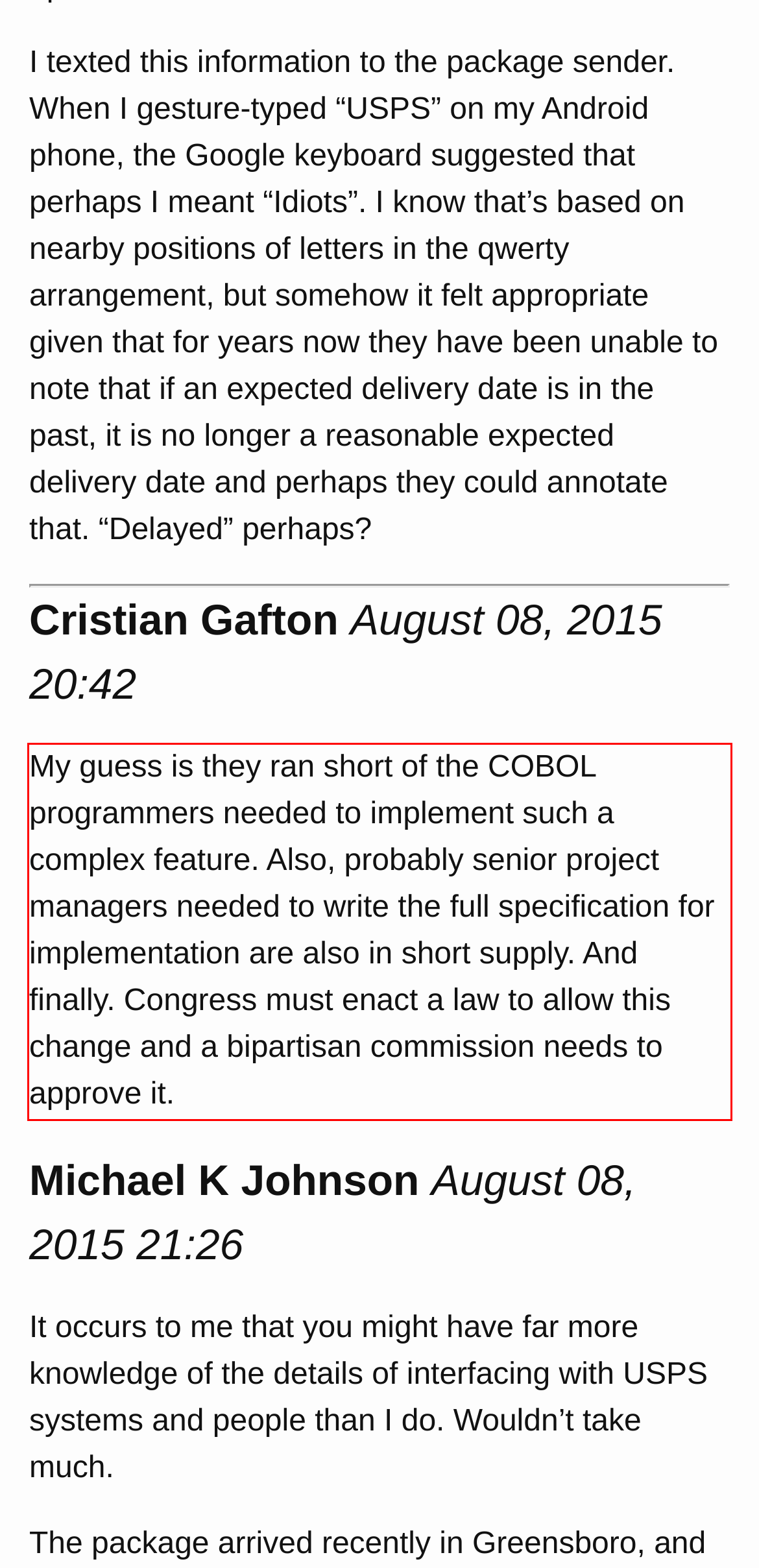Review the webpage screenshot provided, and perform OCR to extract the text from the red bounding box.

My guess is they ran short of the COBOL programmers needed to implement such a complex feature. Also, probably senior project managers needed to write the full specification for implementation are also in short supply. And finally. Congress must enact a law to allow this change and a bipartisan commission needs to approve it.